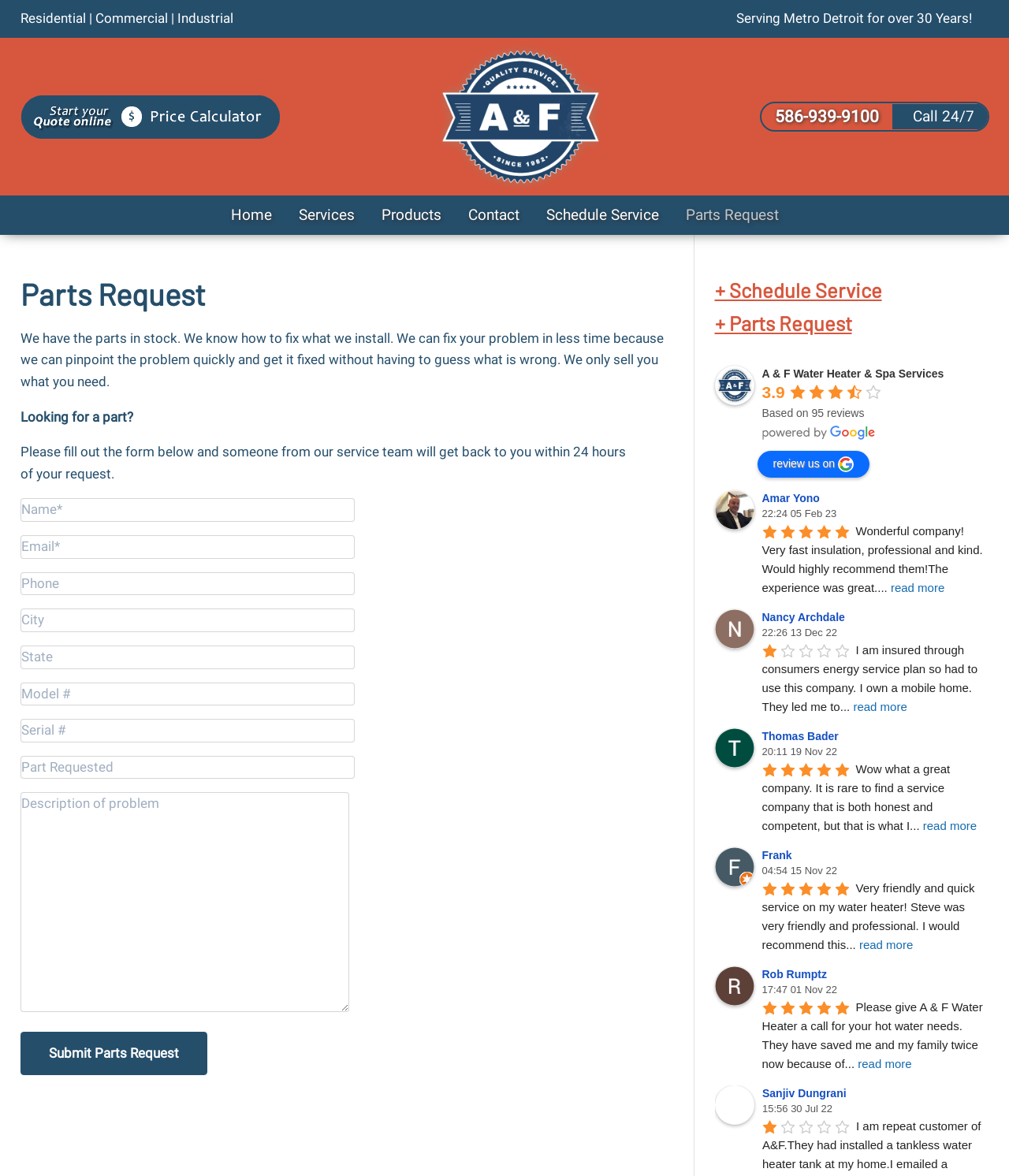Please specify the bounding box coordinates of the region to click in order to perform the following instruction: "Click the 'Submit Parts Request' button".

[0.02, 0.878, 0.205, 0.914]